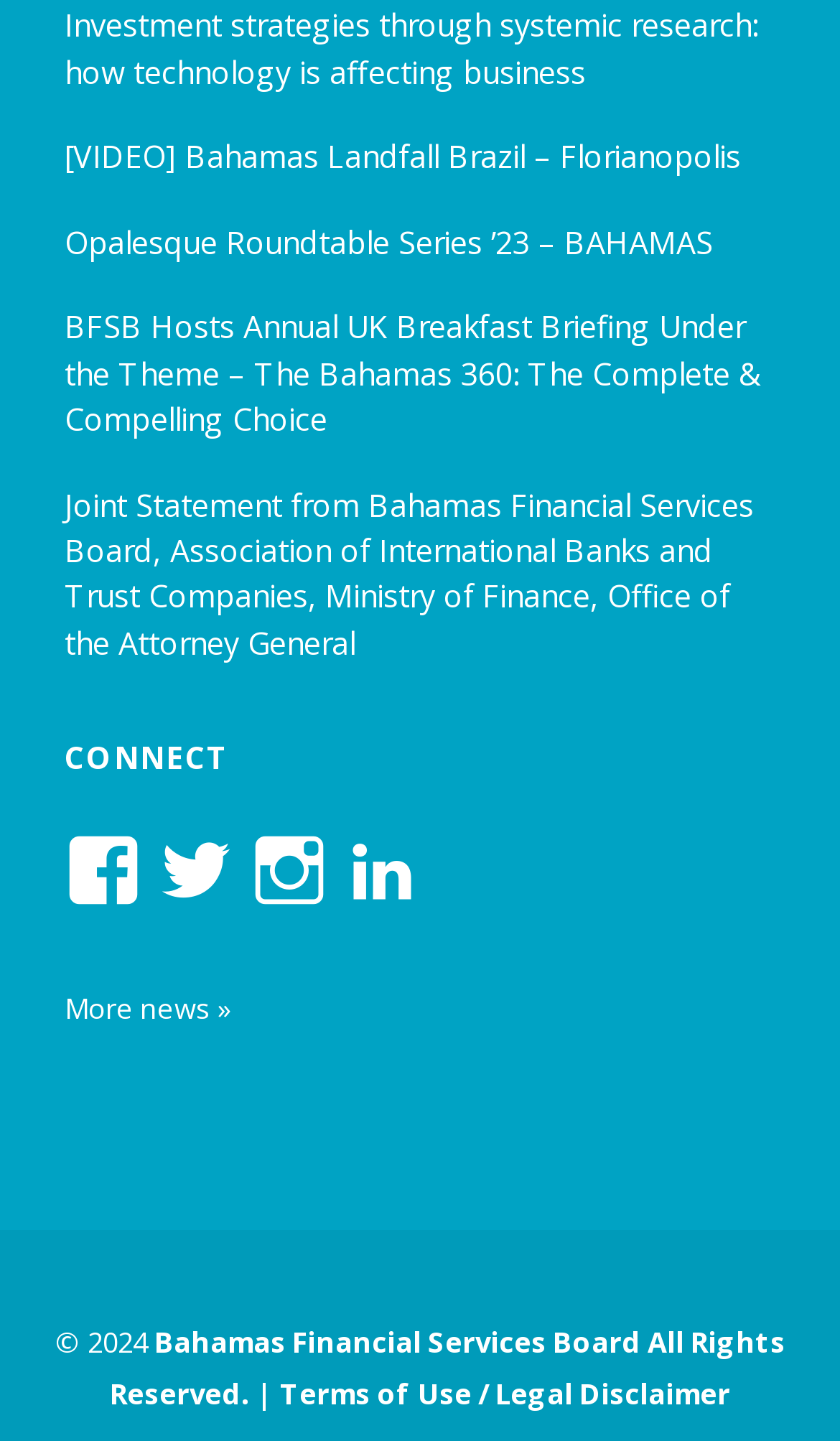Could you highlight the region that needs to be clicked to execute the instruction: "Browse Certificate"?

None